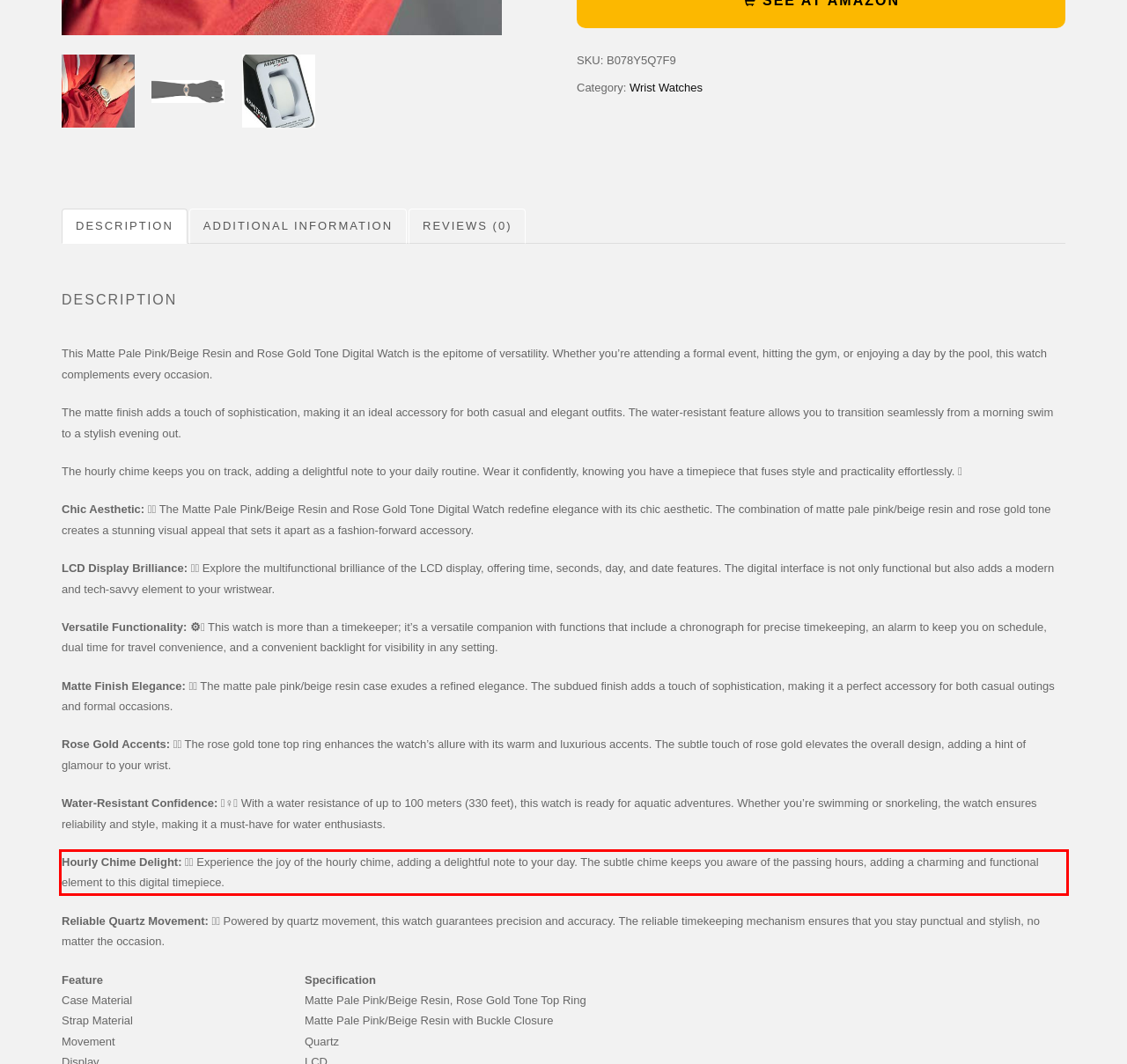You have a screenshot of a webpage with a red bounding box. Identify and extract the text content located inside the red bounding box.

Hourly Chime Delight: 🕒🎶 Experience the joy of the hourly chime, adding a delightful note to your day. The subtle chime keeps you aware of the passing hours, adding a charming and functional element to this digital timepiece.